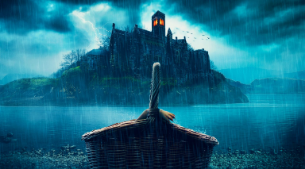What is the color of the storm clouds?
Look at the webpage screenshot and answer the question with a detailed explanation.

Although the caption does not explicitly state the color of the storm clouds, it mentions that the overall color palette is dominated by deep blues and grays, which implies that the storm clouds are likely to be dark and ominous.